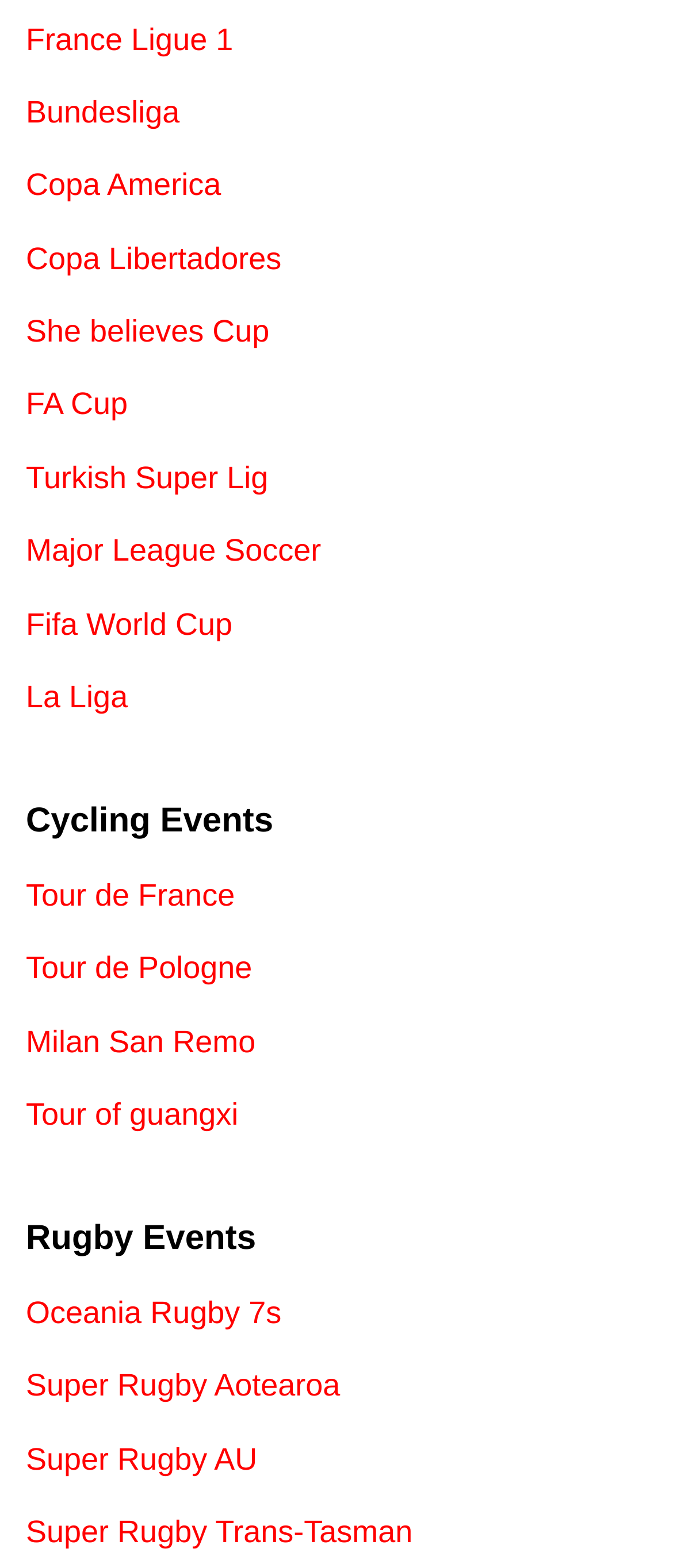Are all the sports events listed on this webpage international?
Using the image, respond with a single word or phrase.

Yes